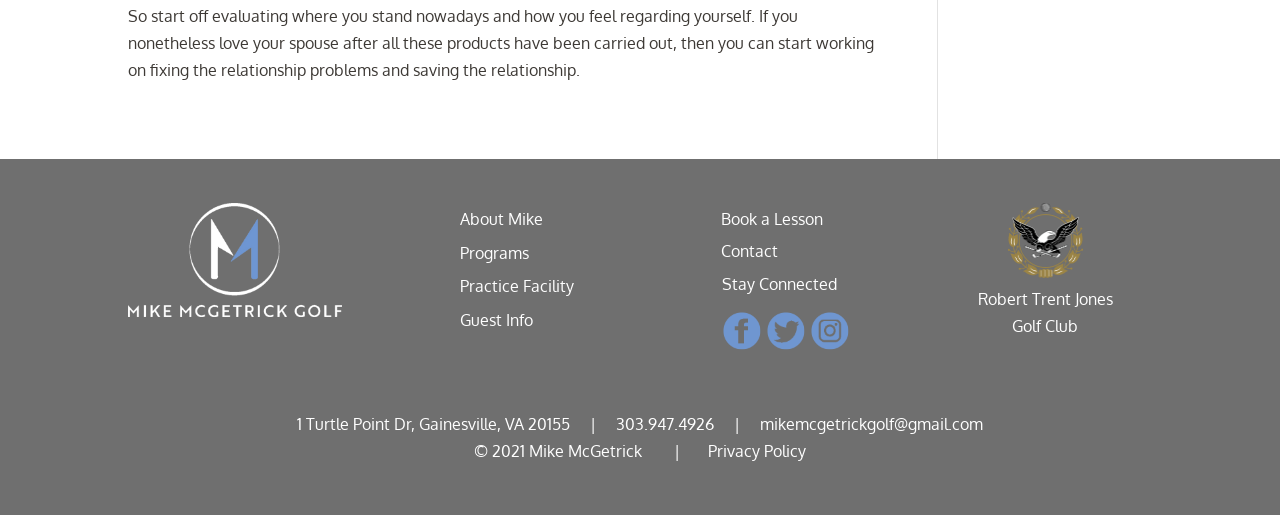Provide a one-word or one-phrase answer to the question:
What is the email address of Mike McGetrick?

mikemcgetrickgolf@gmail.com